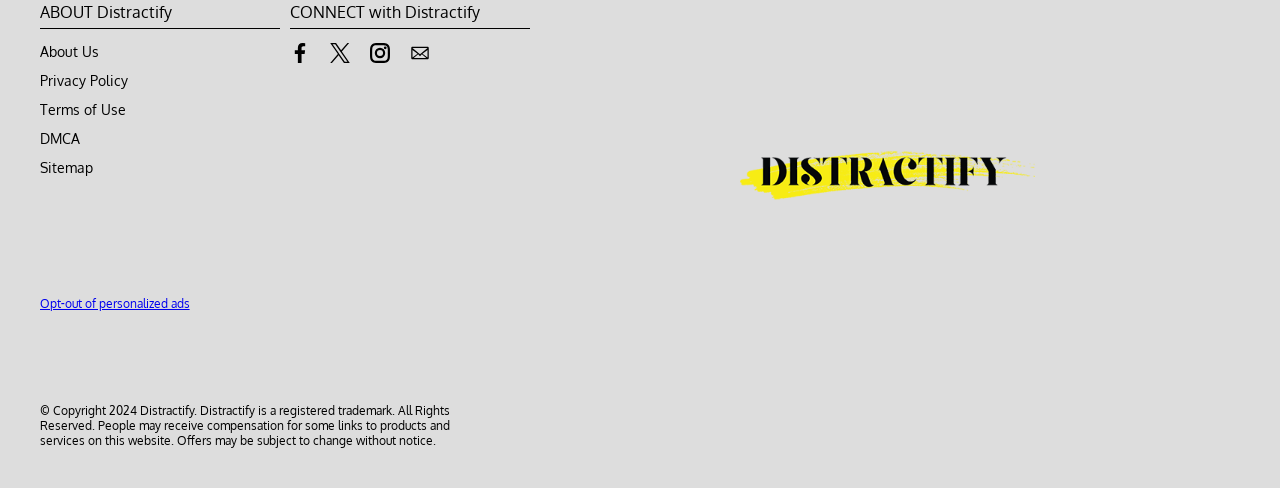Give a concise answer using only one word or phrase for this question:
What are the social media platforms linked on the website?

Facebook, X, Instagram